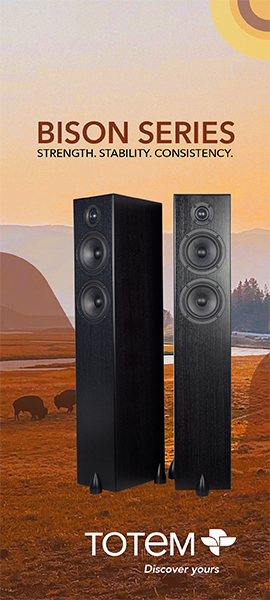What is depicted in the backdrop of the image?
Based on the screenshot, respond with a single word or phrase.

Tranquil scene with mountains and wildlife